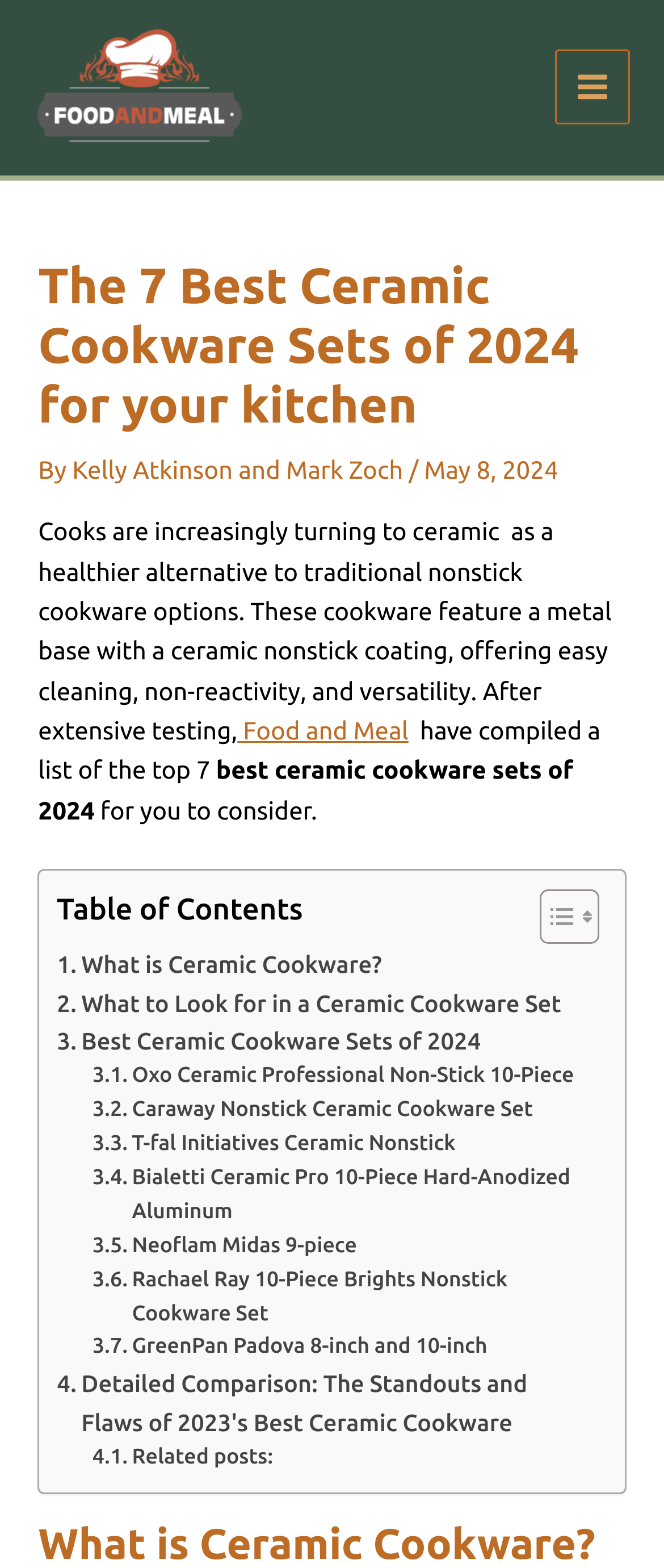Find the bounding box coordinates for the element that must be clicked to complete the instruction: "Search for something". The coordinates should be four float numbers between 0 and 1, indicated as [left, top, right, bottom].

None